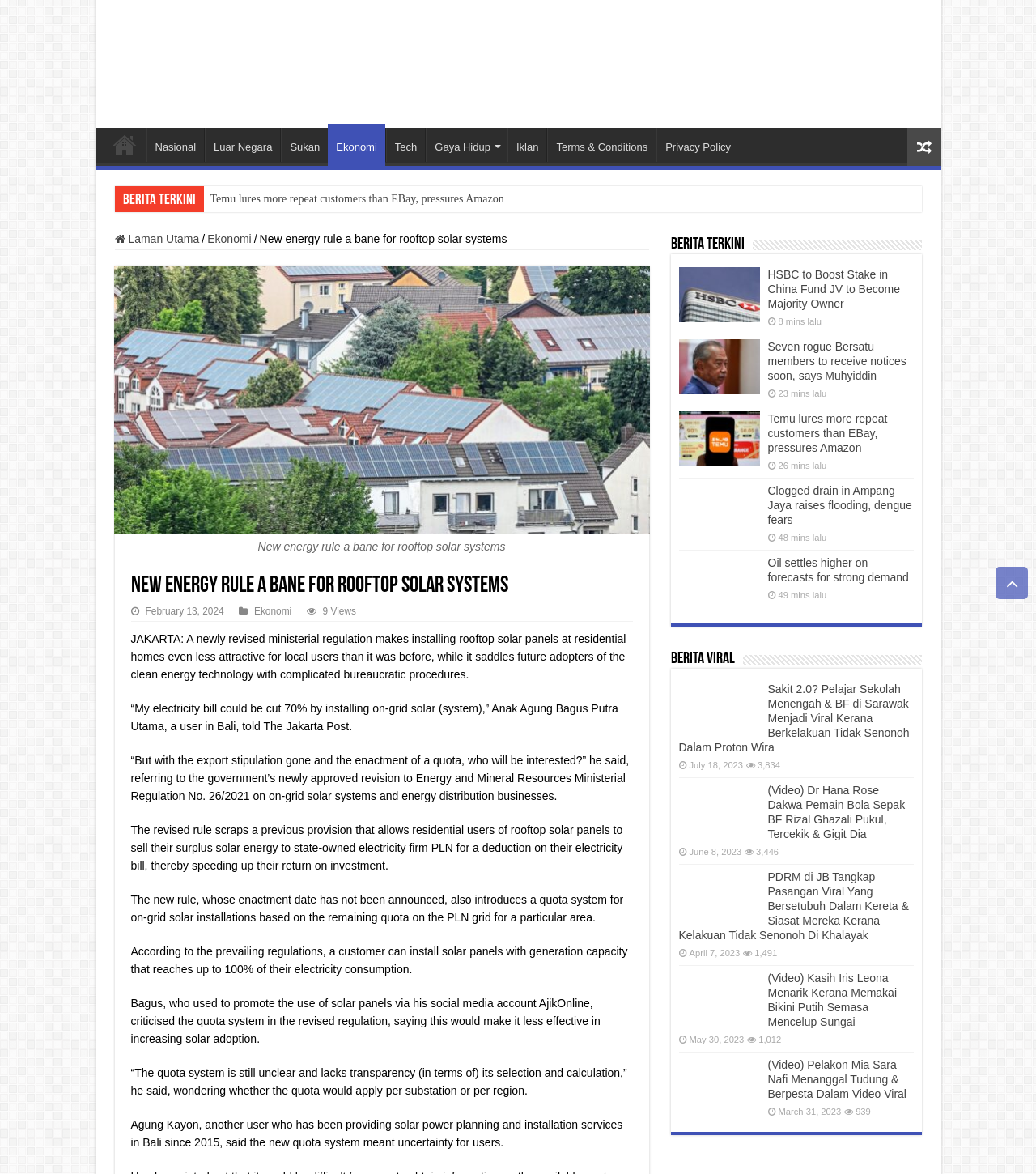Identify the bounding box of the UI element described as follows: "Privacy Policy". Provide the coordinates as four float numbers in the range of 0 to 1 [left, top, right, bottom].

[0.634, 0.109, 0.713, 0.138]